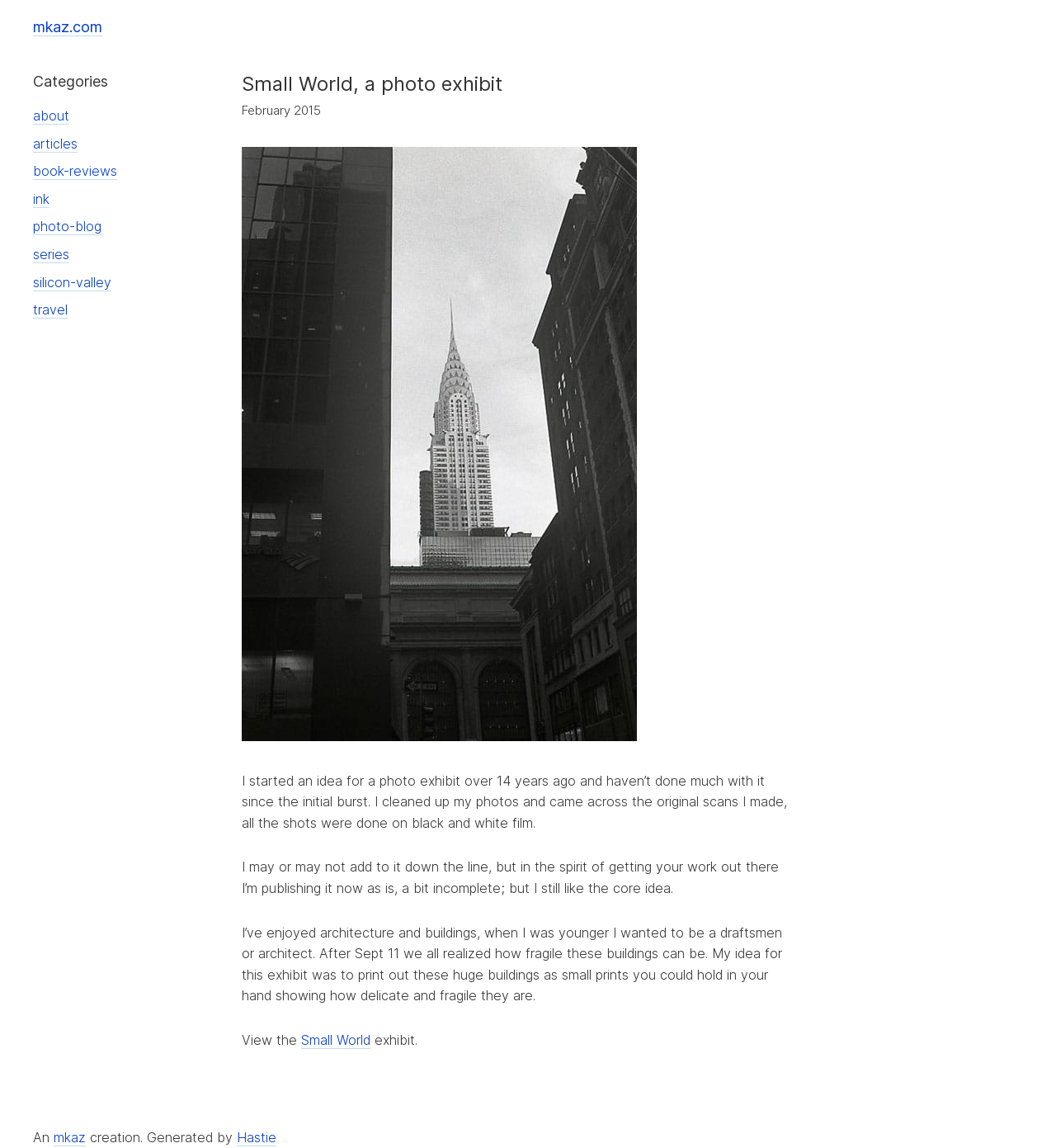How many links are there in the categories section?
Using the image as a reference, answer the question with a short word or phrase.

8